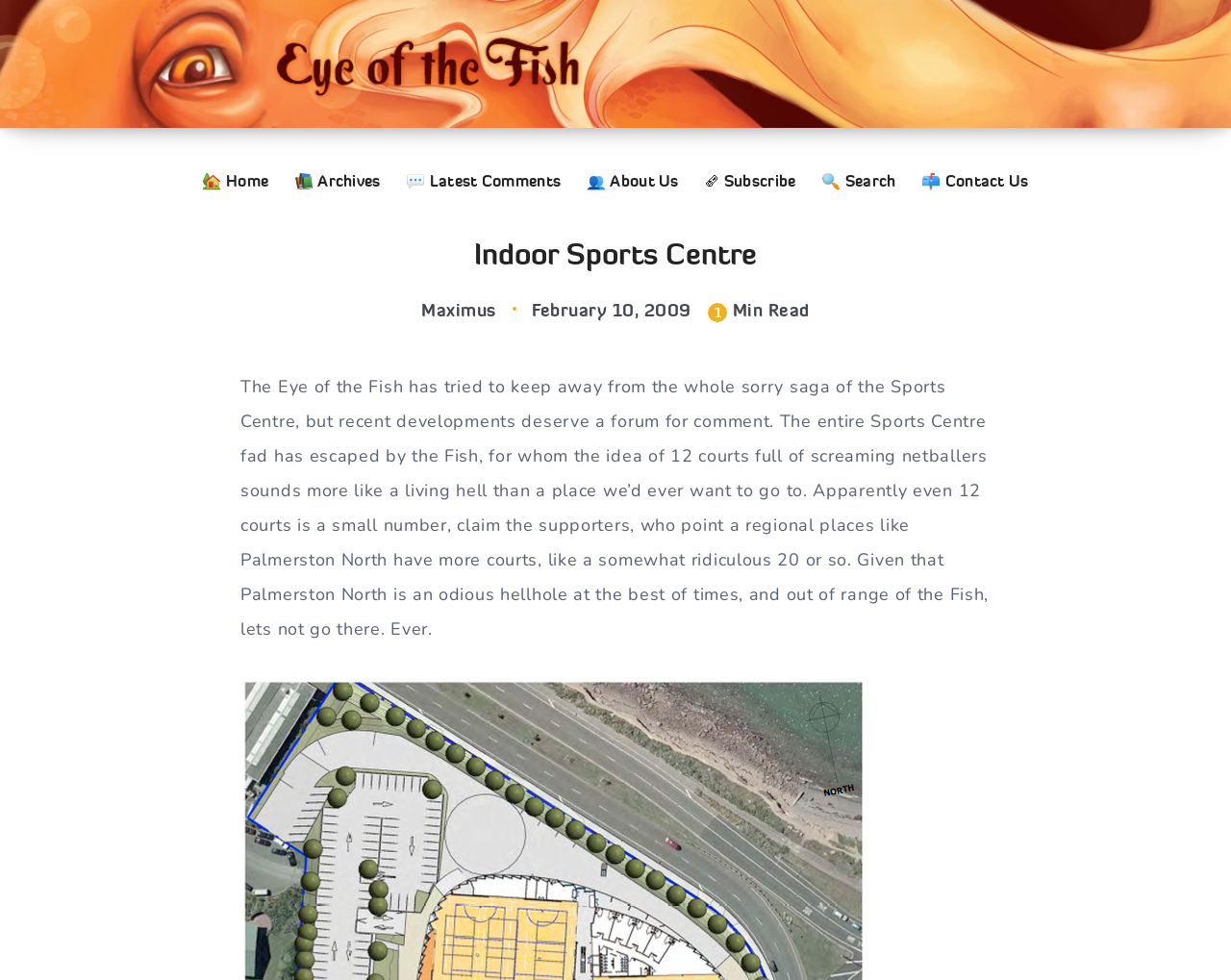Detail the various sections and features of the webpage.

The webpage is about the Indoor Sports Centre, with a focus on a specific article or post. At the top, there is a header section with a logo image and a link to the "Eye of the Fish" website. Below the header, there is a navigation menu with seven links: "Home", "Archives", "Latest Comments", "About Us", "Subscribe", "Search", and "Contact Us". These links are aligned horizontally and take up about half of the screen width.

Below the navigation menu, there is a heading that reads "Indoor Sports Centre". Underneath the heading, there is a link to "Maximus" and a timestamp indicating the post was published on February 10, 2009. To the right of the timestamp, there is a text that reads "Min Read".

The main content of the webpage is a lengthy article or post that discusses the Sports Centre, with the author expressing their negative views on the idea of 12 courts full of screaming netballers. The text is quite long and takes up most of the screen space, with a few short paragraphs.